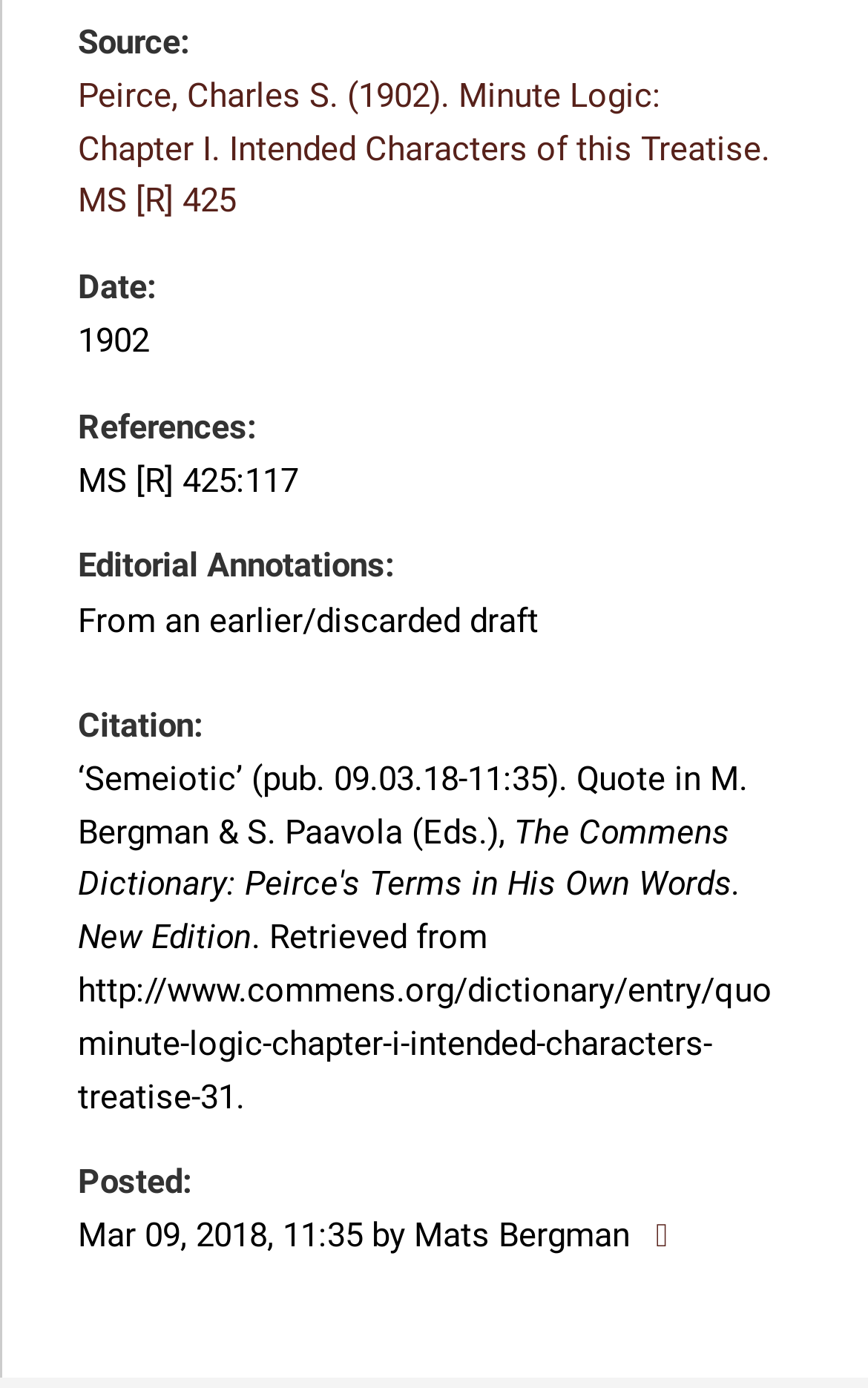What is the URL of the referenced dictionary entry?
Please respond to the question thoroughly and include all relevant details.

The question is asking for the URL of the referenced dictionary entry. By looking at the static text element with the text 'http://www.commens.org/dictionary/entry/quote-minute-logic-chapter-i-intended-characters-treatise-31', we can infer that the URL of the referenced dictionary entry is the given URL.